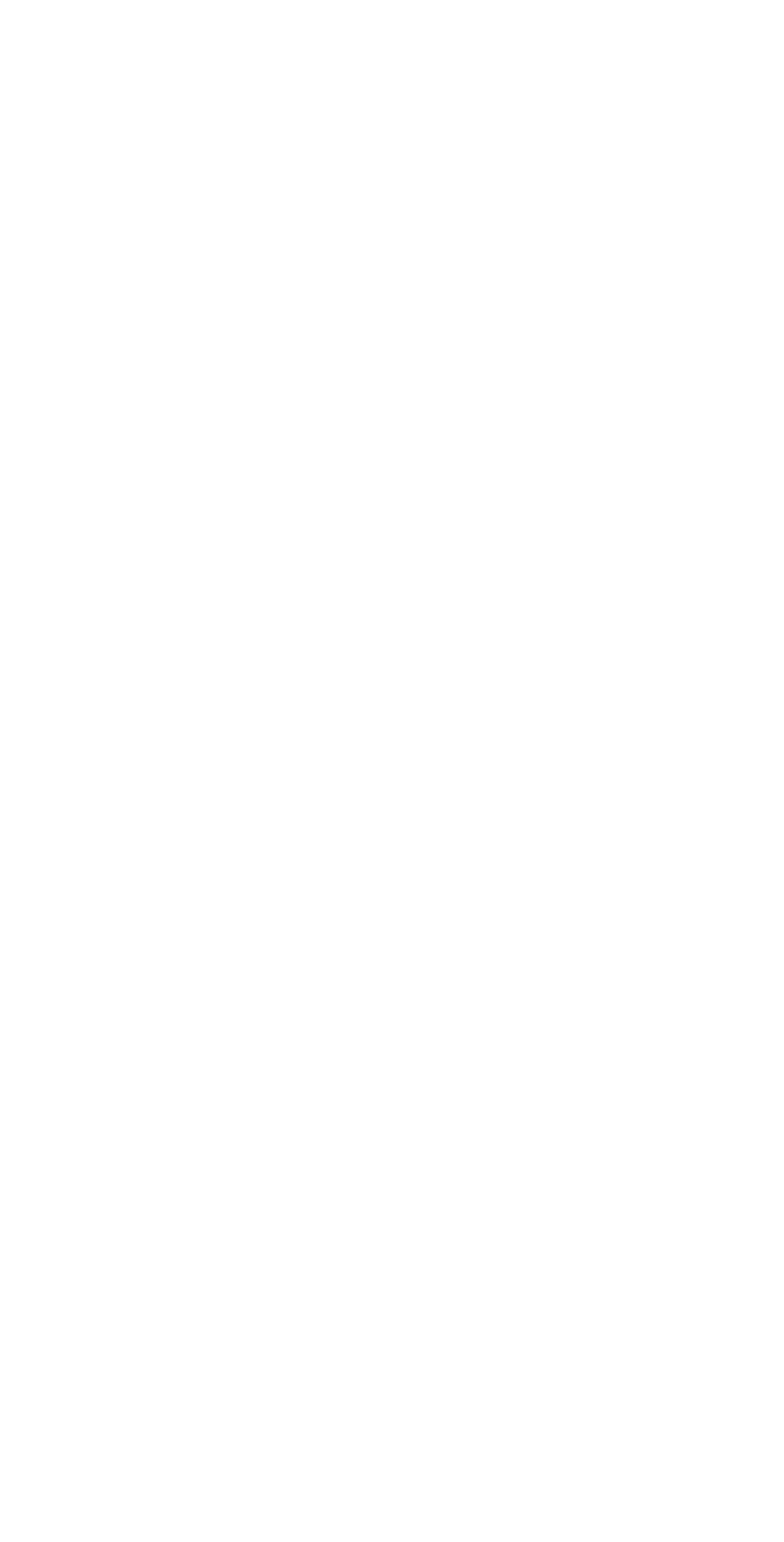Provide the bounding box coordinates for the area that should be clicked to complete the instruction: "View December 2020".

[0.128, 0.043, 0.446, 0.069]